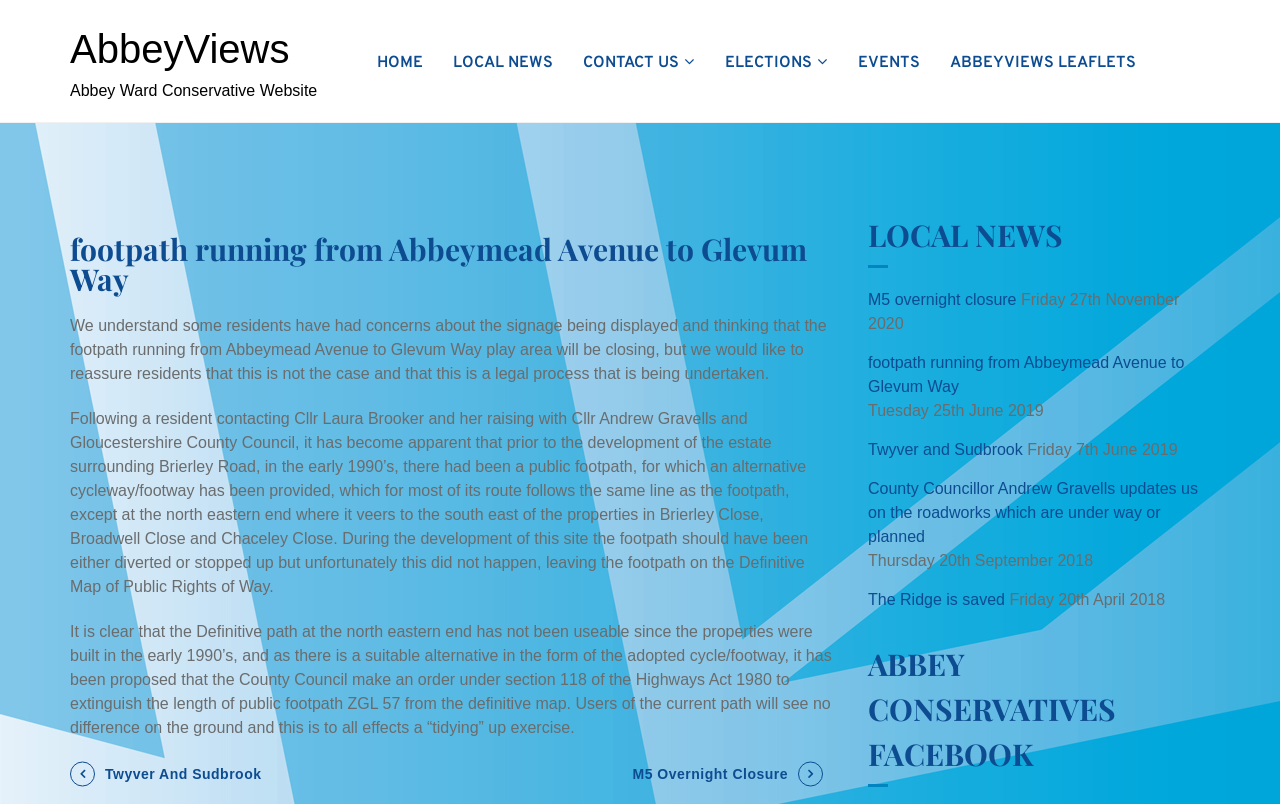Please provide a detailed answer to the question below based on the screenshot: 
How many news articles are listed on the webpage?

The webpage lists six news articles, each with a title and a date, including 'M5 overnight closure', 'footpath running from Abbeymead Avenue to Glevum Way', 'Twyver and Sudbrook', 'County Councillor Andrew Gravells updates us on the roadworks which are under way or planned', 'The Ridge is saved', and others.